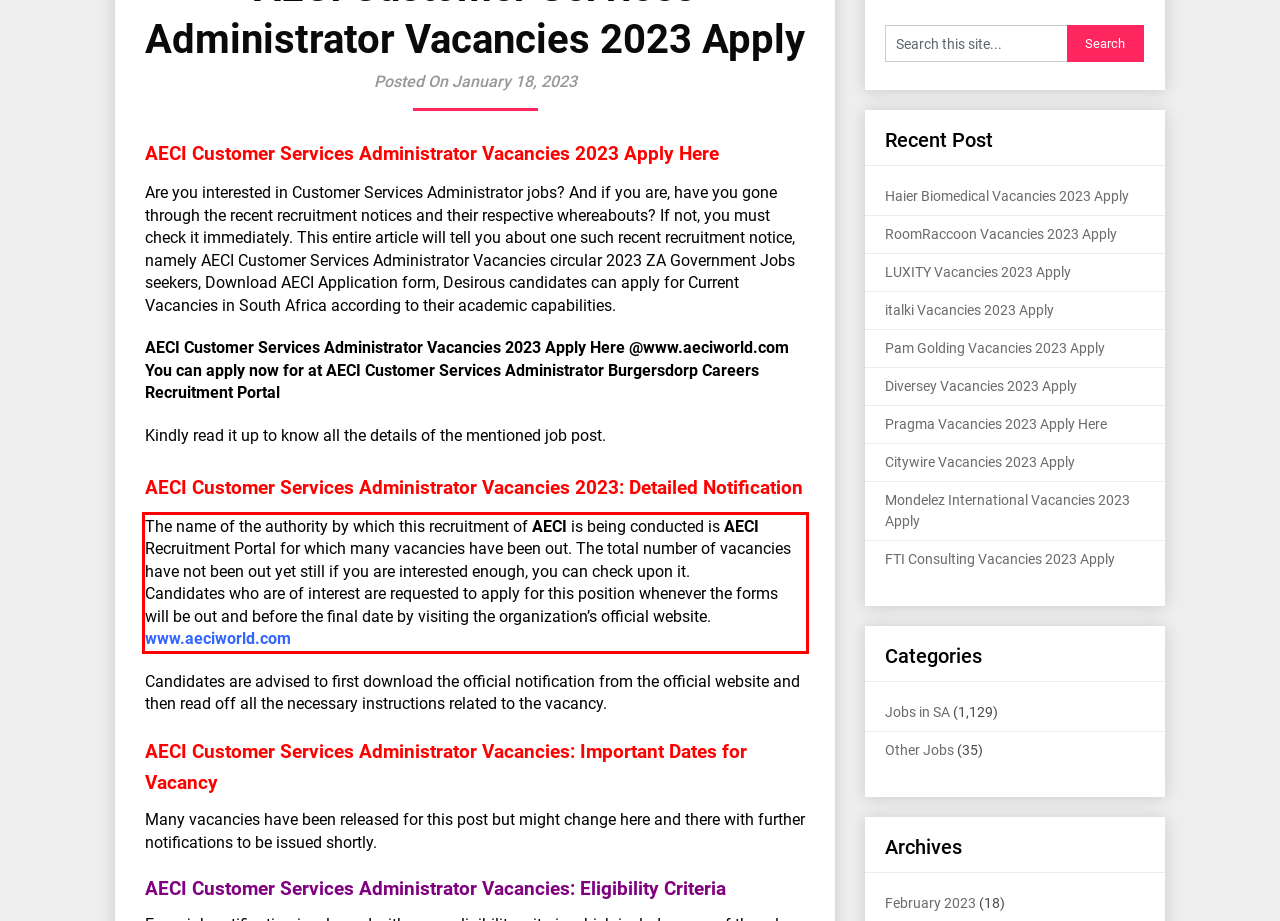Please analyze the screenshot of a webpage and extract the text content within the red bounding box using OCR.

The name of the authority by which this recruitment of AECI is being conducted is AECI Recruitment Portal for which many vacancies have been out. The total number of vacancies have not been out yet still if you are interested enough, you can check upon it. Candidates who are of interest are requested to apply for this position whenever the forms will be out and before the final date by visiting the organization’s official website. www.aeciworld.com